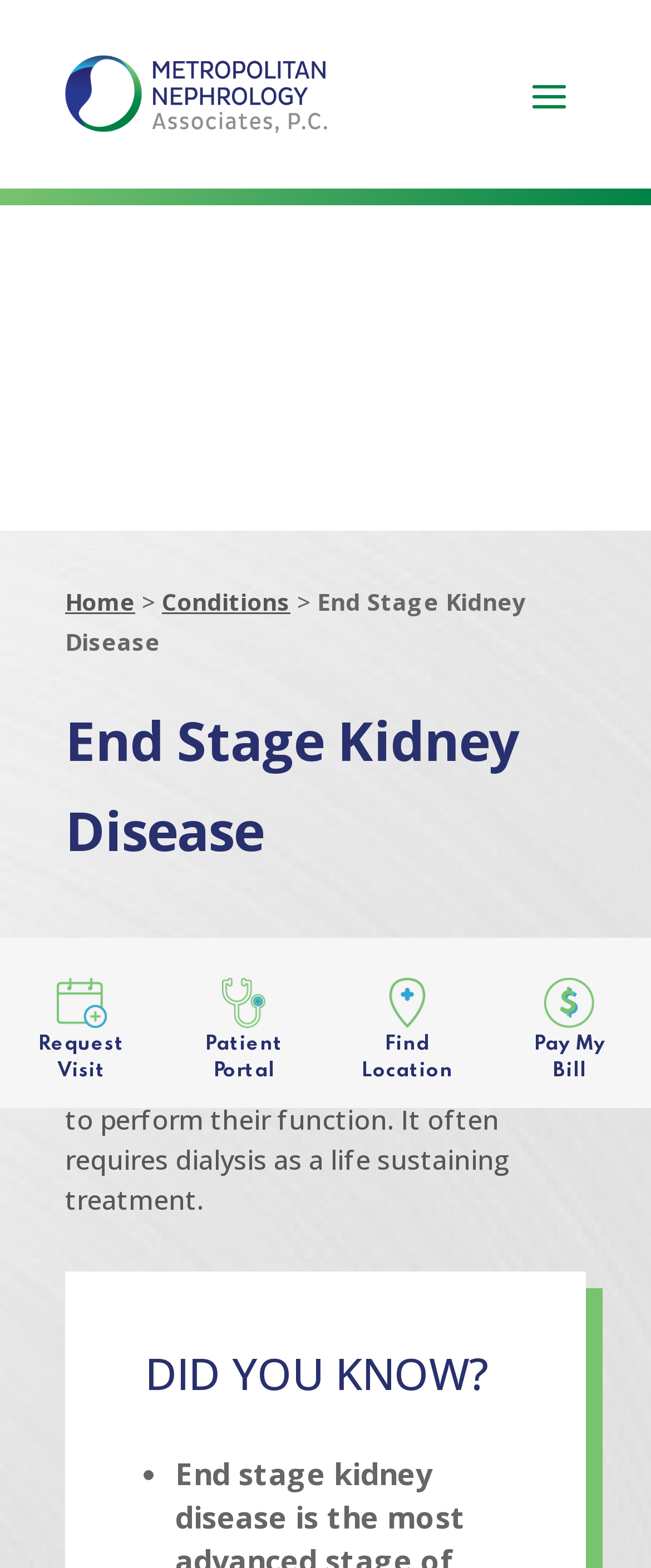Identify the bounding box coordinates for the UI element mentioned here: "Home". Provide the coordinates as four float values between 0 and 1, i.e., [left, top, right, bottom].

[0.1, 0.373, 0.208, 0.394]